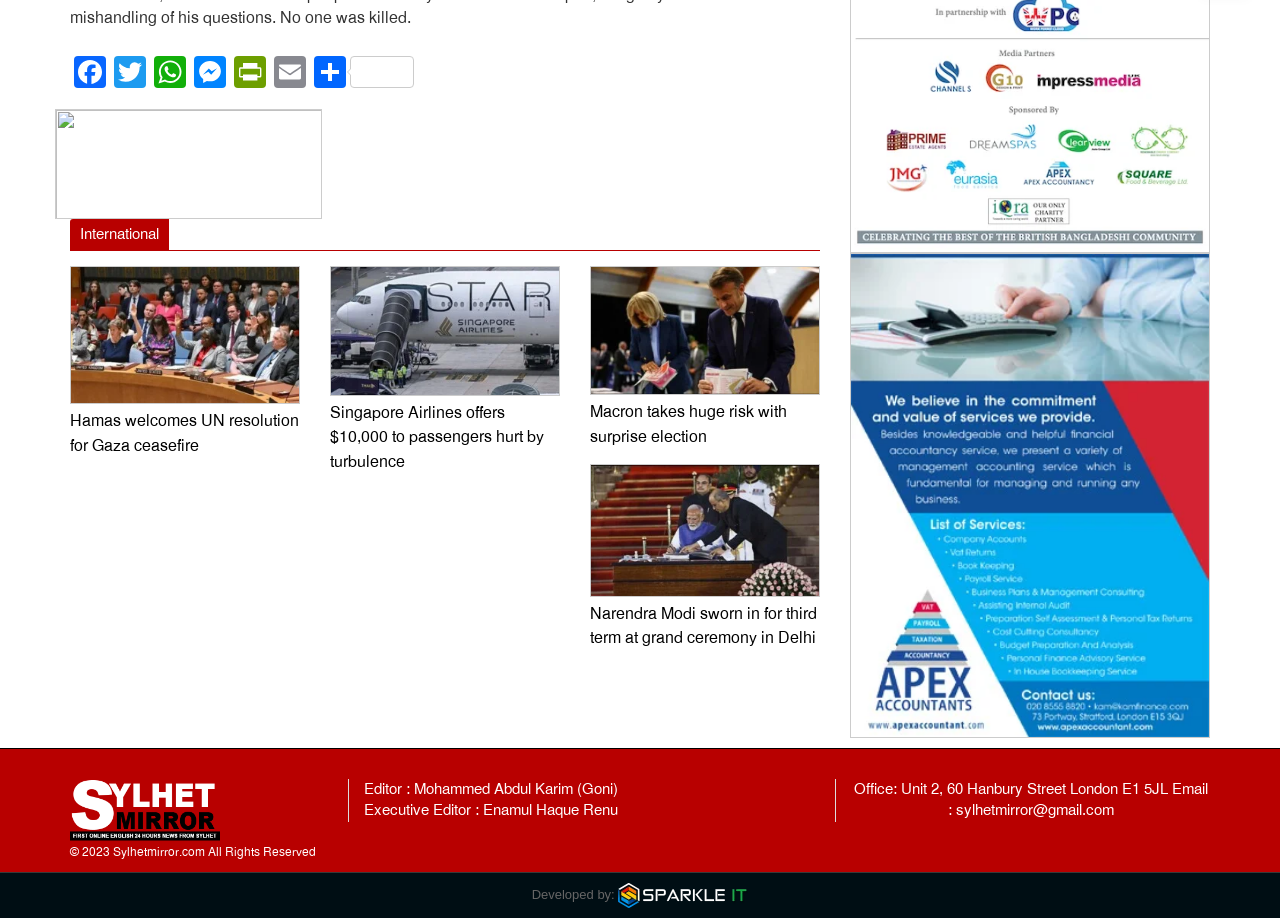Pinpoint the bounding box coordinates of the clickable area needed to execute the instruction: "Visit the website of the Web Design & IT Company in Bangladesh". The coordinates should be specified as four float numbers between 0 and 1, i.e., [left, top, right, bottom].

[0.483, 0.966, 0.585, 0.983]